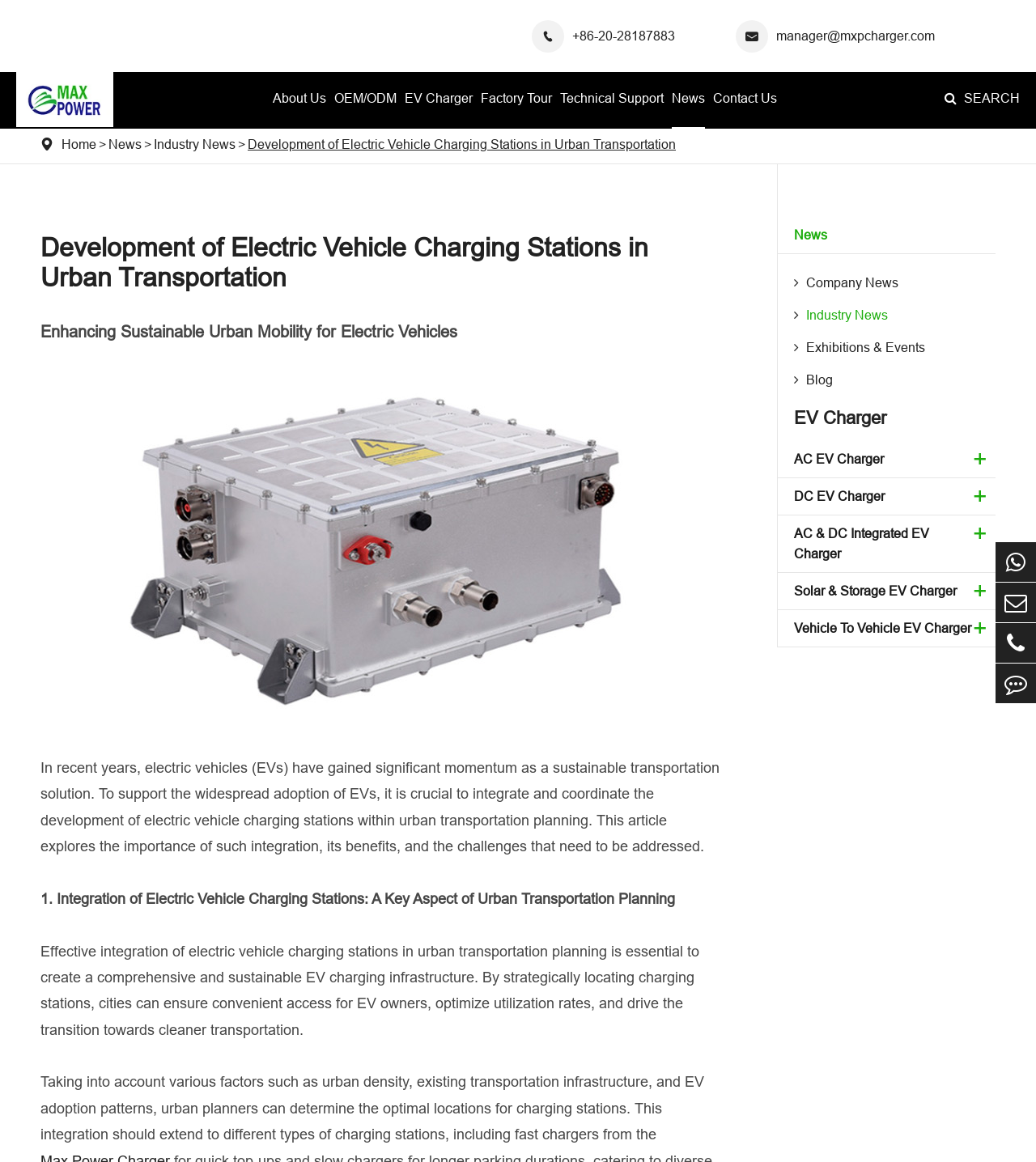Review the image closely and give a comprehensive answer to the question: What is the phone number?

I found the phone number by looking at the top-right corner of the webpage, where it is displayed as a link with a phone icon.